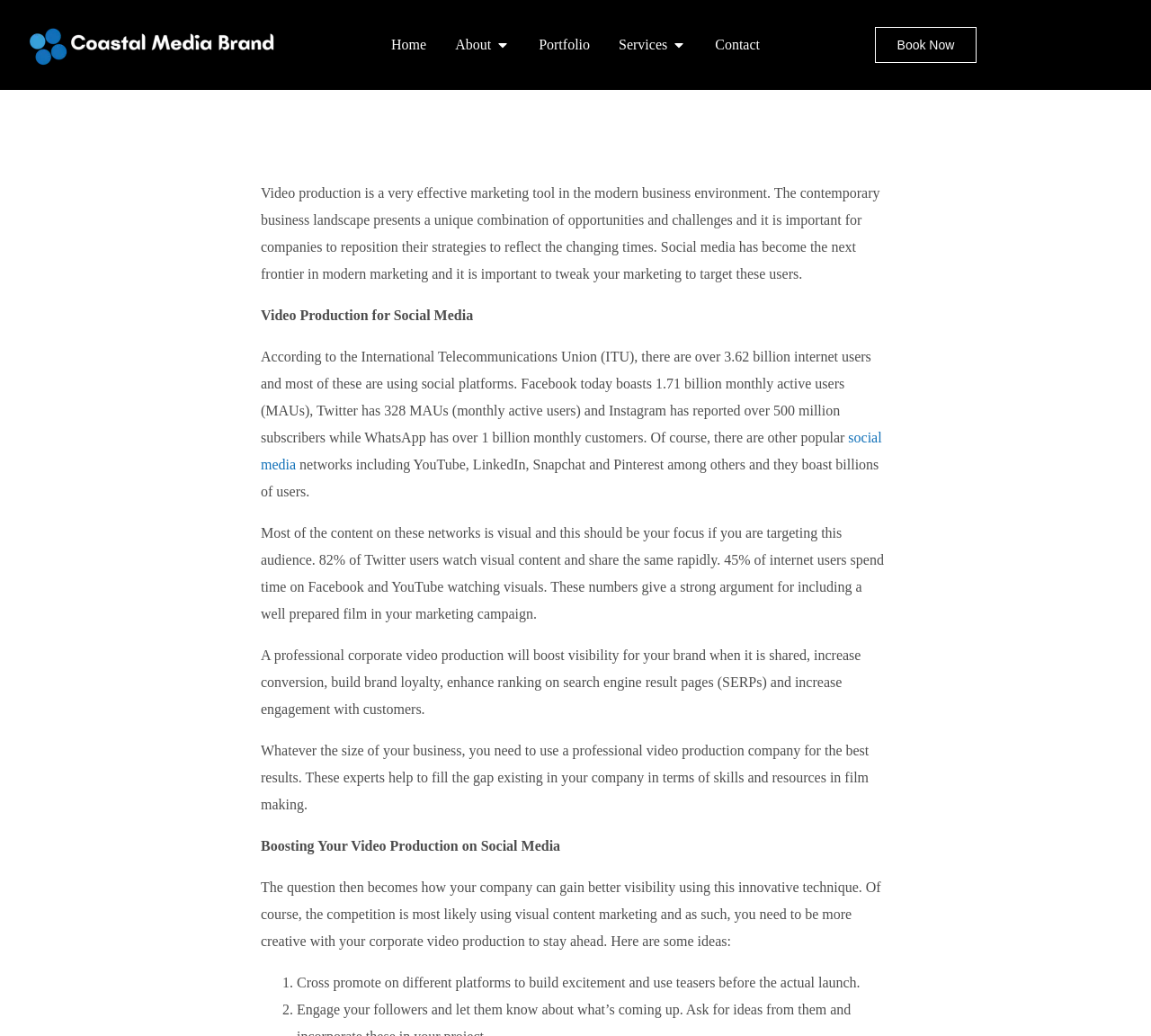Based on the element description, predict the bounding box coordinates (top-left x, top-left y, bottom-right x, bottom-right y) for the UI element in the screenshot: alt="Coastal Media Brand"

[0.014, 0.017, 0.248, 0.069]